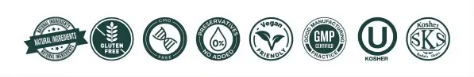Create an extensive and detailed description of the image.

The image features a series of certification and quality assurance badges related to food products. Each badge showcases specific attributes of the products they represent, indicating their adherence to various standards. 

1. The leftmost badge highlights "Natural Ingredients," affirming the use of wholesome components.
2. Next is the "Gluten-Free" badge, signaling that the product does not contain gluten, making it suitable for those with gluten sensitivities or celiac disease.
3. The third emblem showcases a symbol representing "Non-GMO," ensuring that the ingredients are not genetically modified.
4. Following that is a badge for "Vegan Friendly," confirming that the product contains no animal-derived ingredients.
5. The "GMP Certified" badge signifies compliance with Good Manufacturing Practices, assuring consumers of product safety and quality.
6. The "Kosher" badge indicates that the product meets the dietary requirements of Jewish law.
7. Finally, the last badge represents "Sustainable," promoting eco-friendly practices in sourcing and production.

These certifications collectively illustrate a commitment to quality, health, and environmental responsibility in food production.